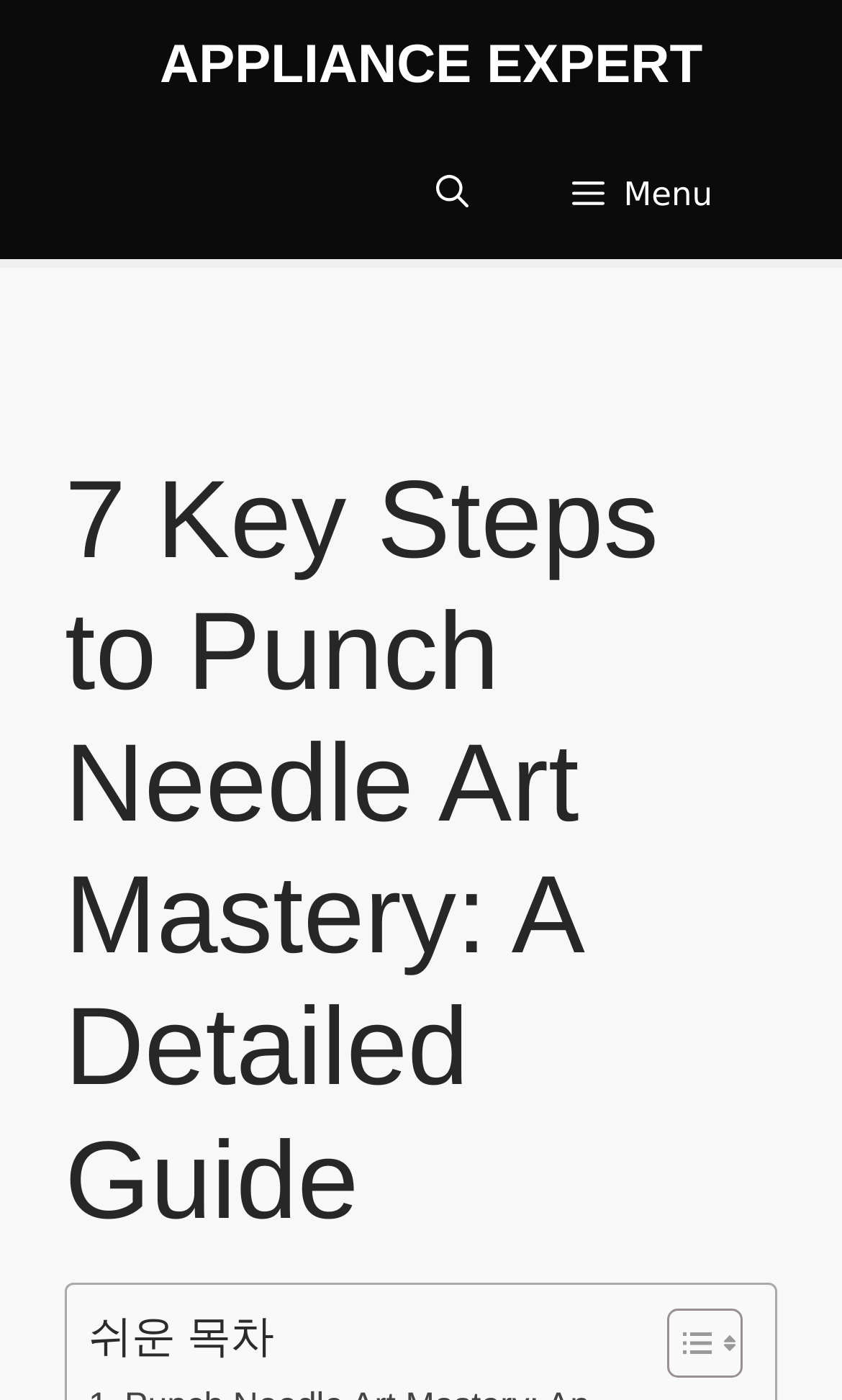Write a detailed summary of the webpage, including text, images, and layout.

The webpage is a detailed guide to Punch Needle Art Mastery, with a focus on the 7 key steps involved in creating beautiful, textured designs. At the top of the page, there is a primary navigation menu that spans the entire width, containing a link to "APPLIANCE EXPERT" on the left and a "Menu" button on the right. Below the navigation menu, there is a button to "Open search".

The main content of the page is headed by a large title, "7 Key Steps to Punch Needle Art Mastery: A Detailed Guide", which takes up most of the width. Below the title, there is a table of contents with a heading "쉬운 목차" (which translates to "Easy Table of Contents" in English) on the left and a "Toggle Table of Content" link on the right. The link is accompanied by two small icons.

The layout of the page is organized, with clear headings and concise text. The use of images is minimal, with only two small icons accompanying the "Toggle Table of Content" link. Overall, the page appears to be a comprehensive guide to Punch Needle Art Mastery, with a focus on providing detailed information and steps to achieve mastery.